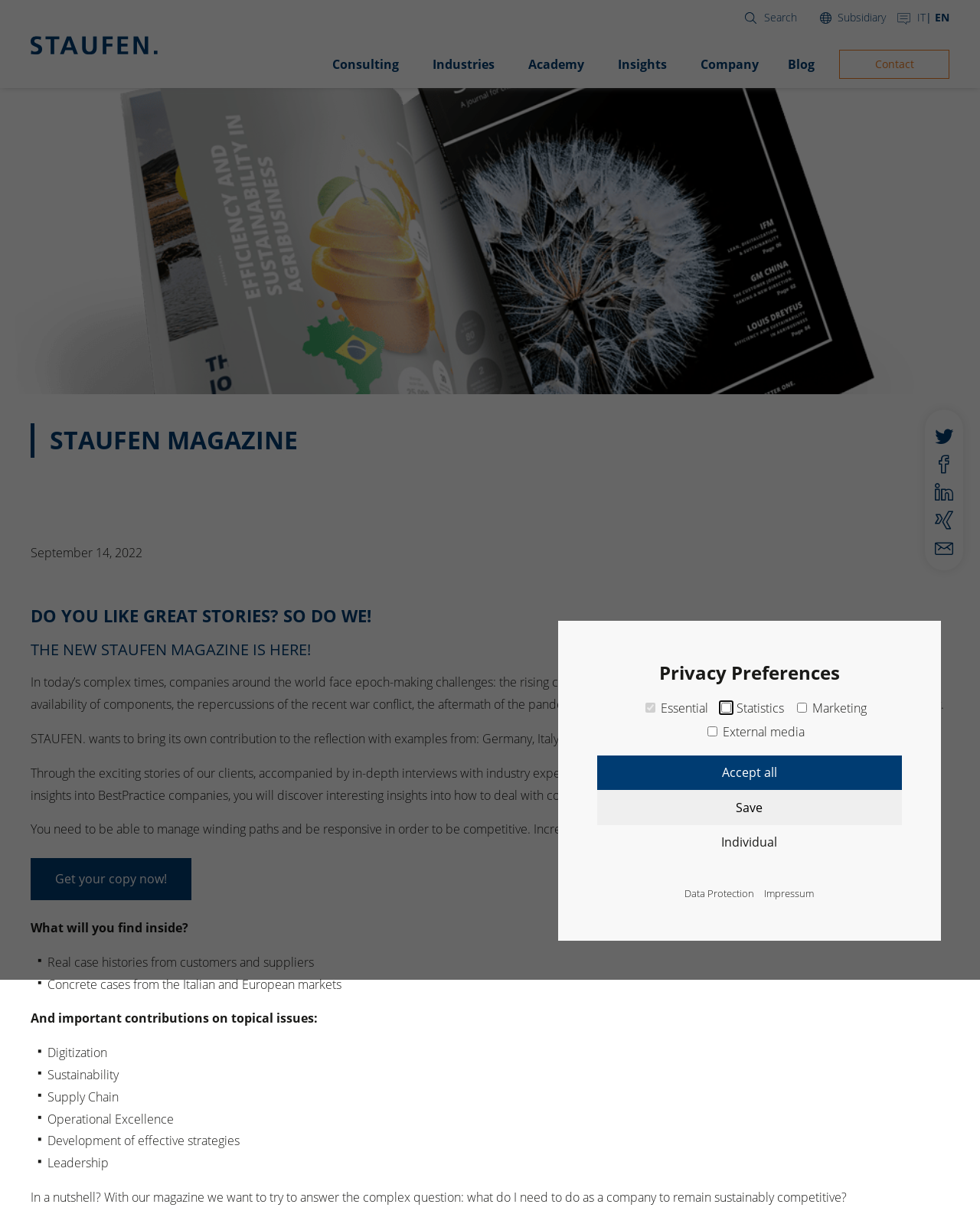Identify the bounding box coordinates of the region I need to click to complete this instruction: "Click the Save button".

[0.609, 0.651, 0.92, 0.68]